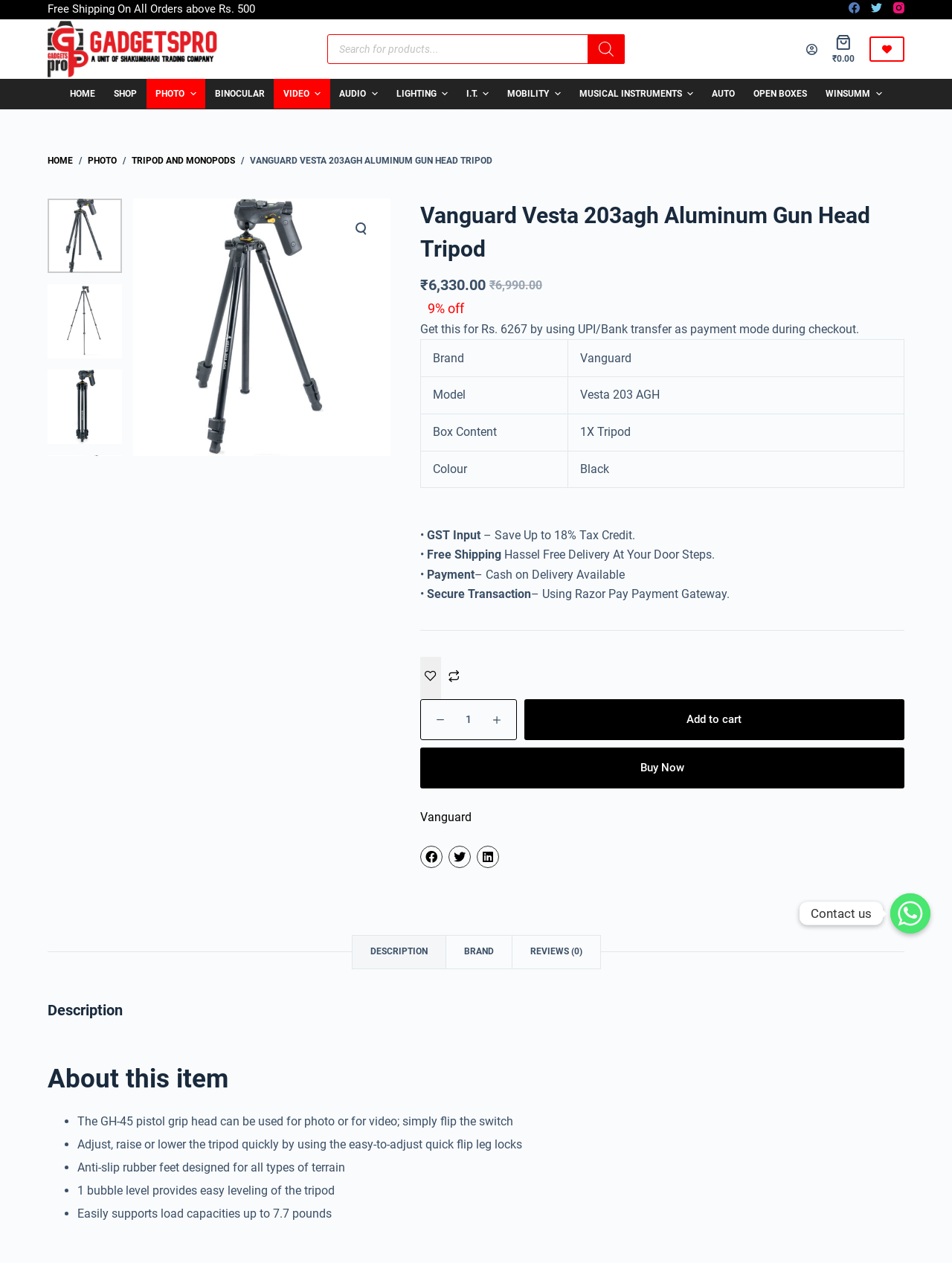How many navigation menus are present?
Please use the image to provide an in-depth answer to the question.

I counted two navigation menus, one with links 'HOME', 'SHOP', 'PHOTO', etc. and another with links 'HOME', 'PHOTO', 'BINOCULAR', etc.